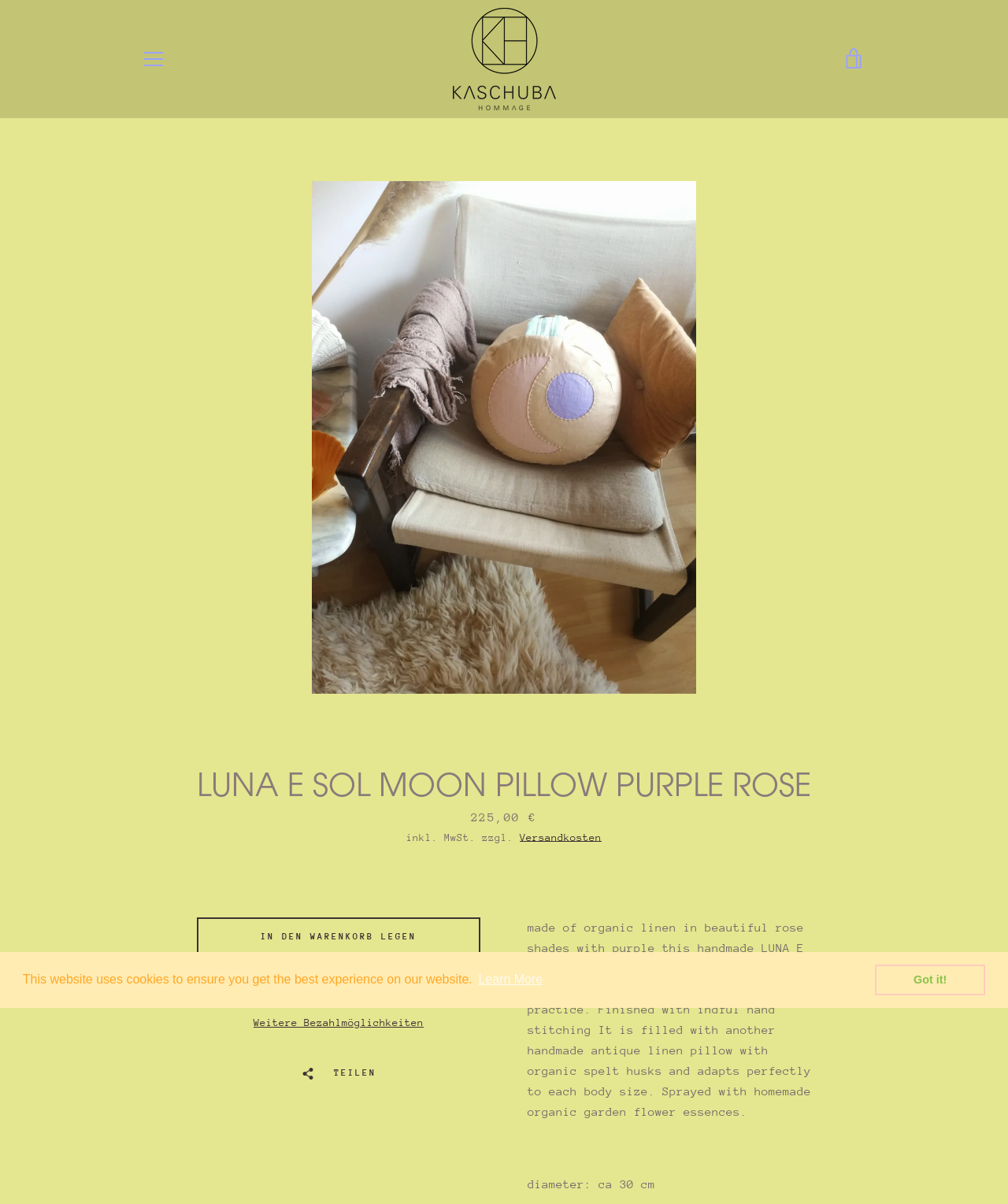Please mark the bounding box coordinates of the area that should be clicked to carry out the instruction: "click the menu button".

[0.133, 0.033, 0.172, 0.065]